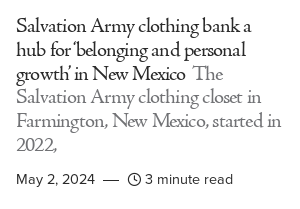How long does it take to read the article?
Please look at the screenshot and answer using one word or phrase.

3 minutes